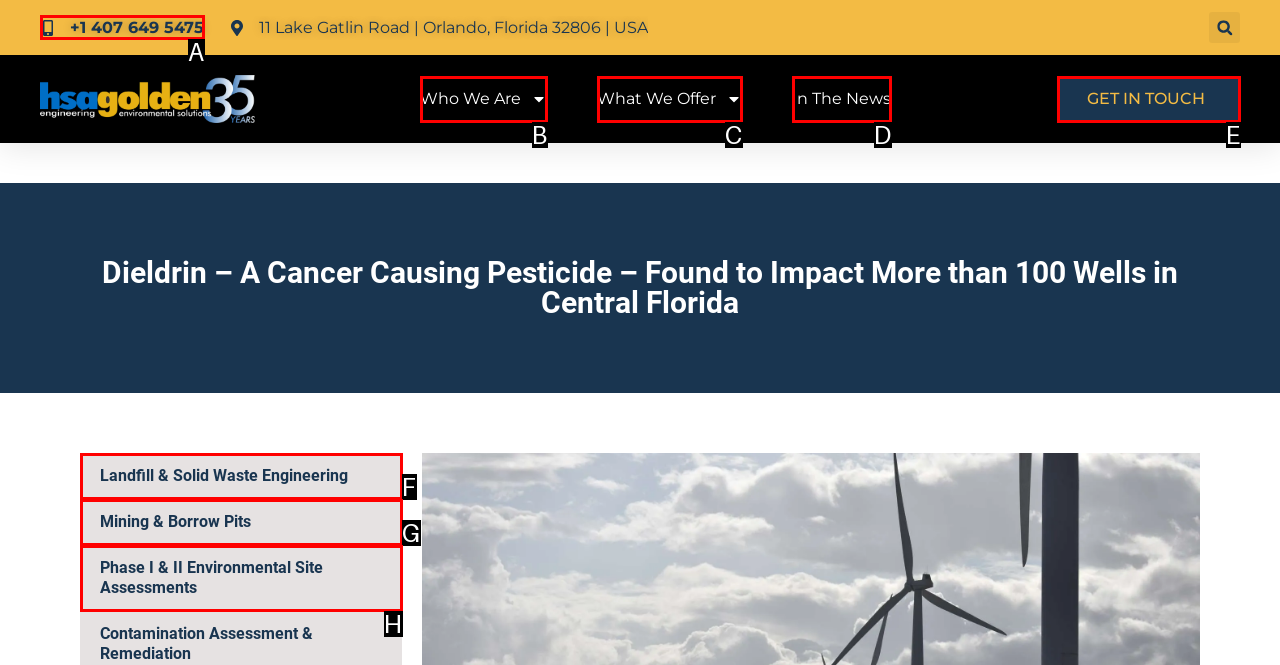Identify the letter that best matches this UI element description: Landfill & Solid Waste Engineering
Answer with the letter from the given options.

F